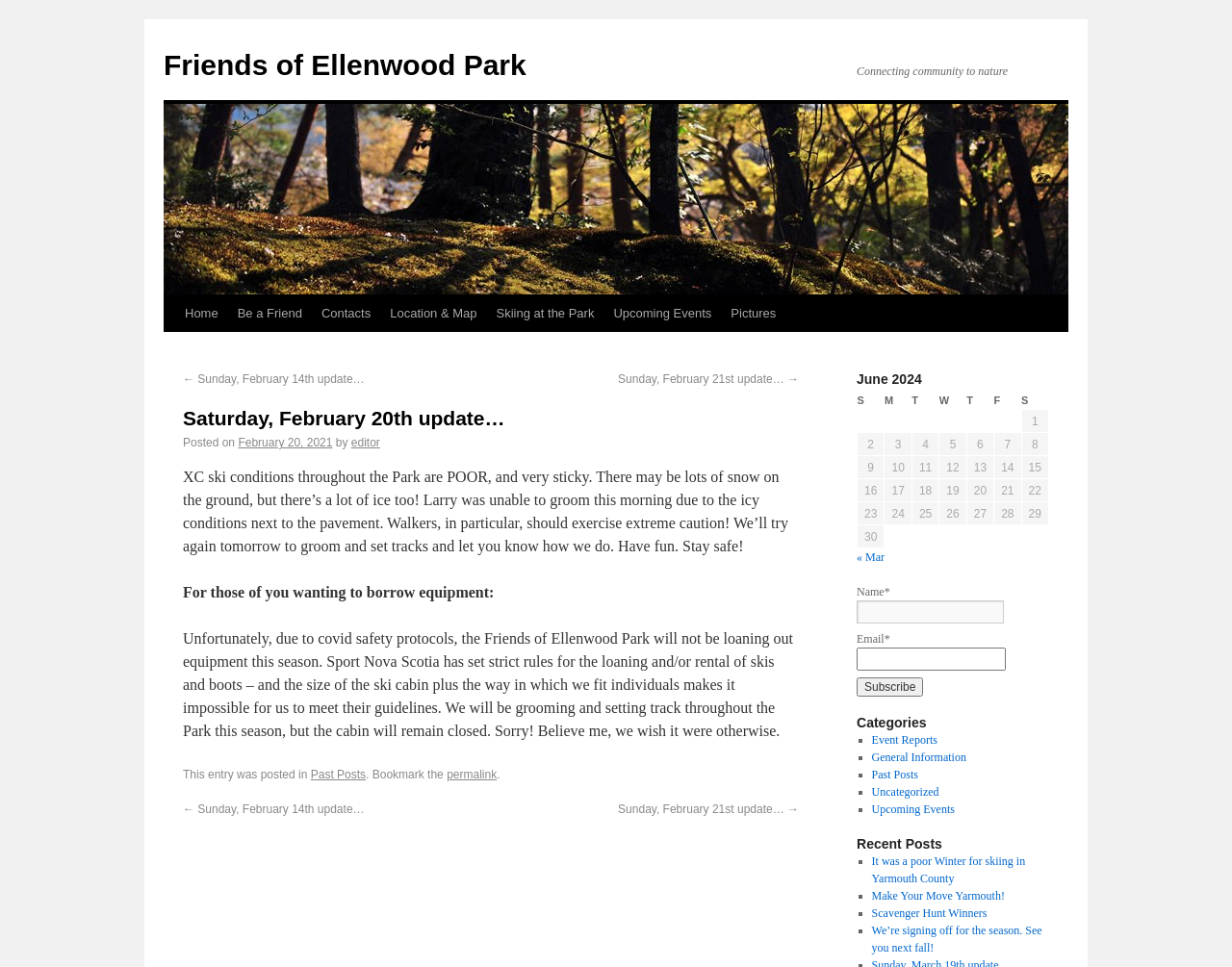Detail the various sections and features present on the webpage.

This webpage is about Friends of Ellenwood Park, a community connecting people to nature. At the top, there is a link to the organization's name, followed by a tagline "Connecting community to nature". Below this, there is a navigation menu with seven links: Home, Be a Friend, Contacts, Location & Map, Skiing at the Park, Upcoming Events, and Pictures.

The main content of the page is an update posted on Saturday, February 20th, 2021. The update discusses the poor XC ski conditions in the park due to icy conditions and informs readers that the Friends of Ellenwood Park will not be loaning out equipment this season due to COVID-19 safety protocols.

On the right side of the page, there is a calendar table for June 2024, with seven columns representing days of the week and multiple rows for each day of the month. Below the calendar, there is a navigation section for previous and next months.

At the bottom of the page, there is a comment section with a text box to enter a name and email address, both required fields.